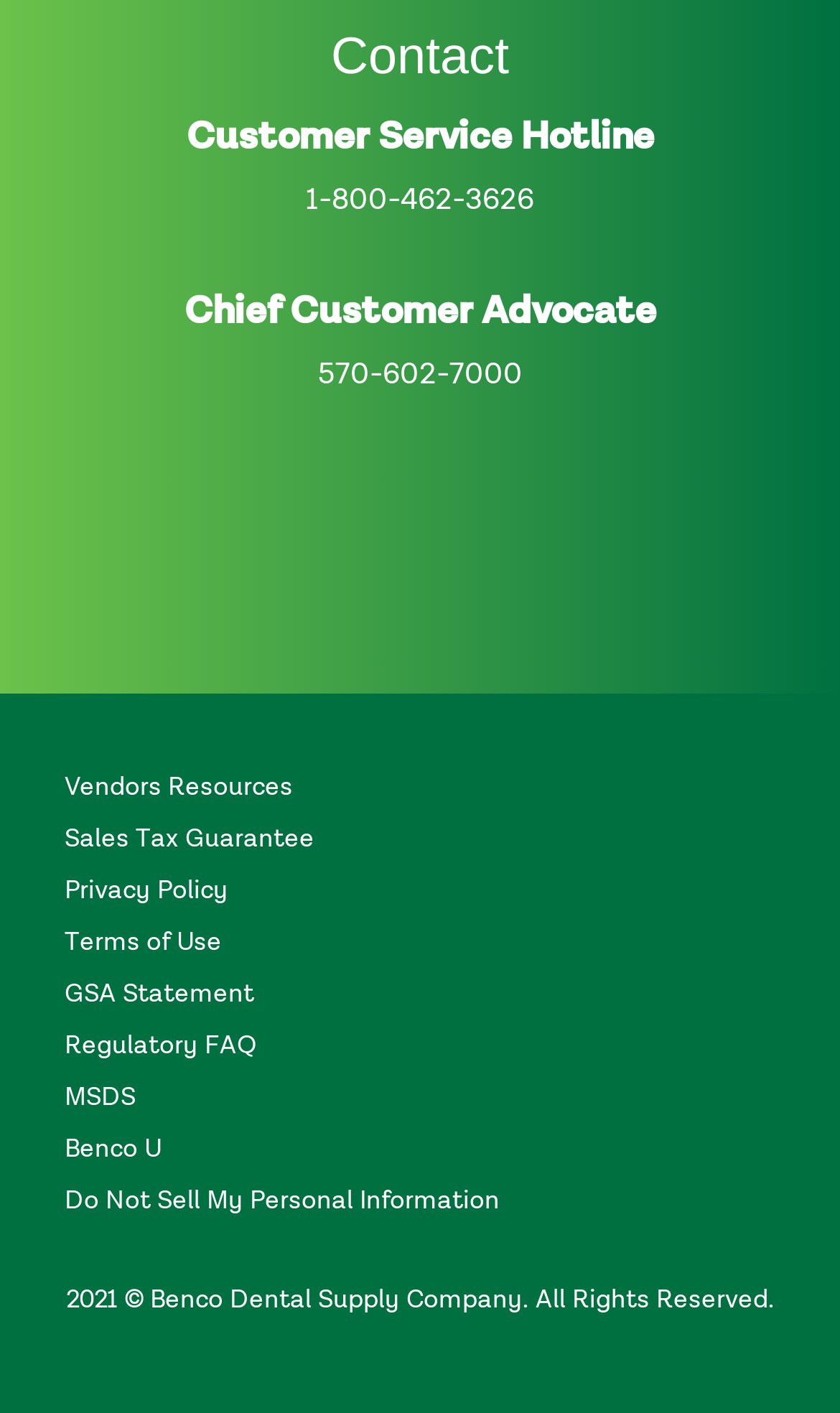How many links are there in the footer section?
Using the information from the image, answer the question thoroughly.

I counted the number of links in the footer section by looking at the links starting from 'Vendors Resources' to 'Do Not Sell My Personal Information' and found a total of 10 links.